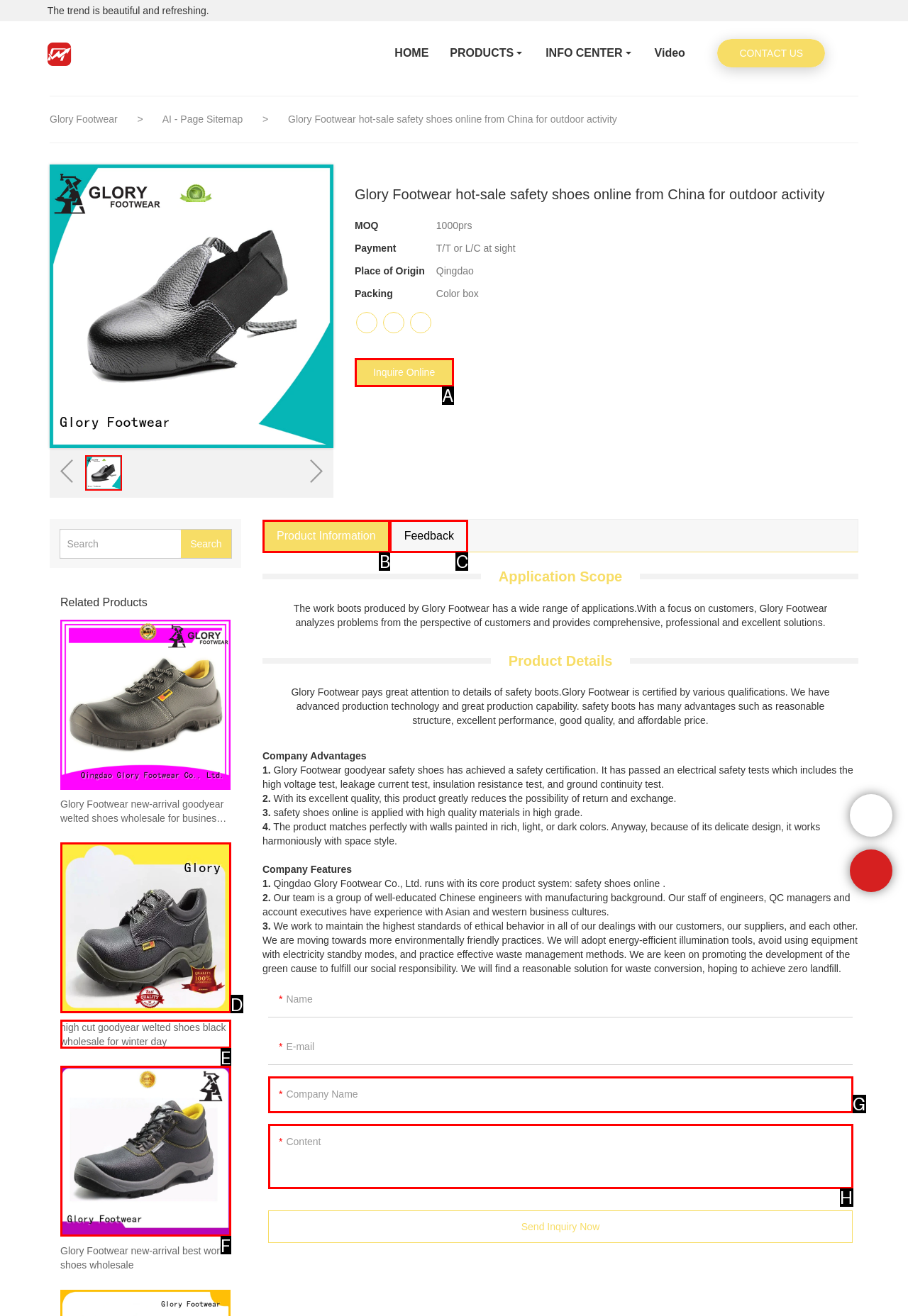Choose the HTML element that best fits the description: Inquire Online. Answer with the option's letter directly.

A